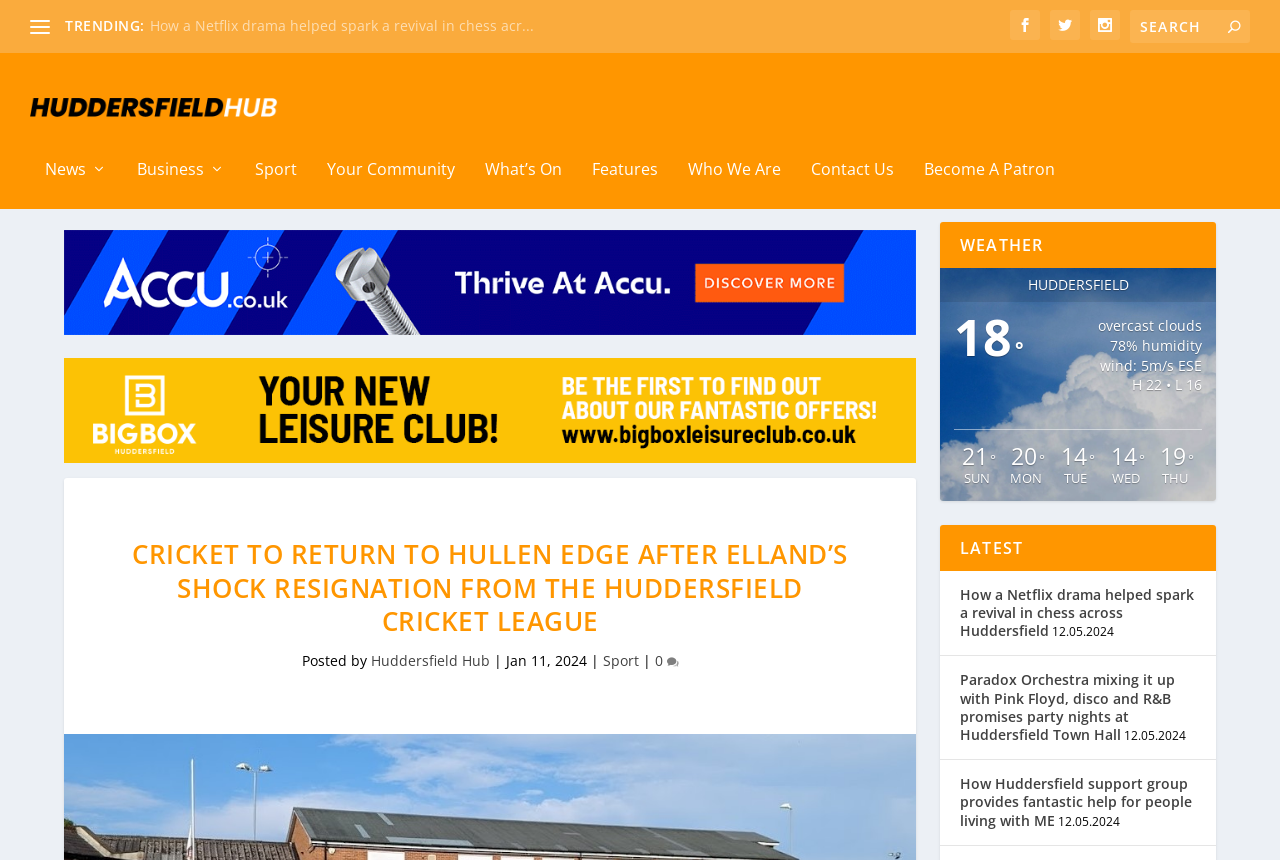Please find and generate the text of the main heading on the webpage.

CRICKET TO RETURN TO HULLEN EDGE AFTER ELLAND’S SHOCK RESIGNATION FROM THE HUDDERSFIELD CRICKET LEAGUE